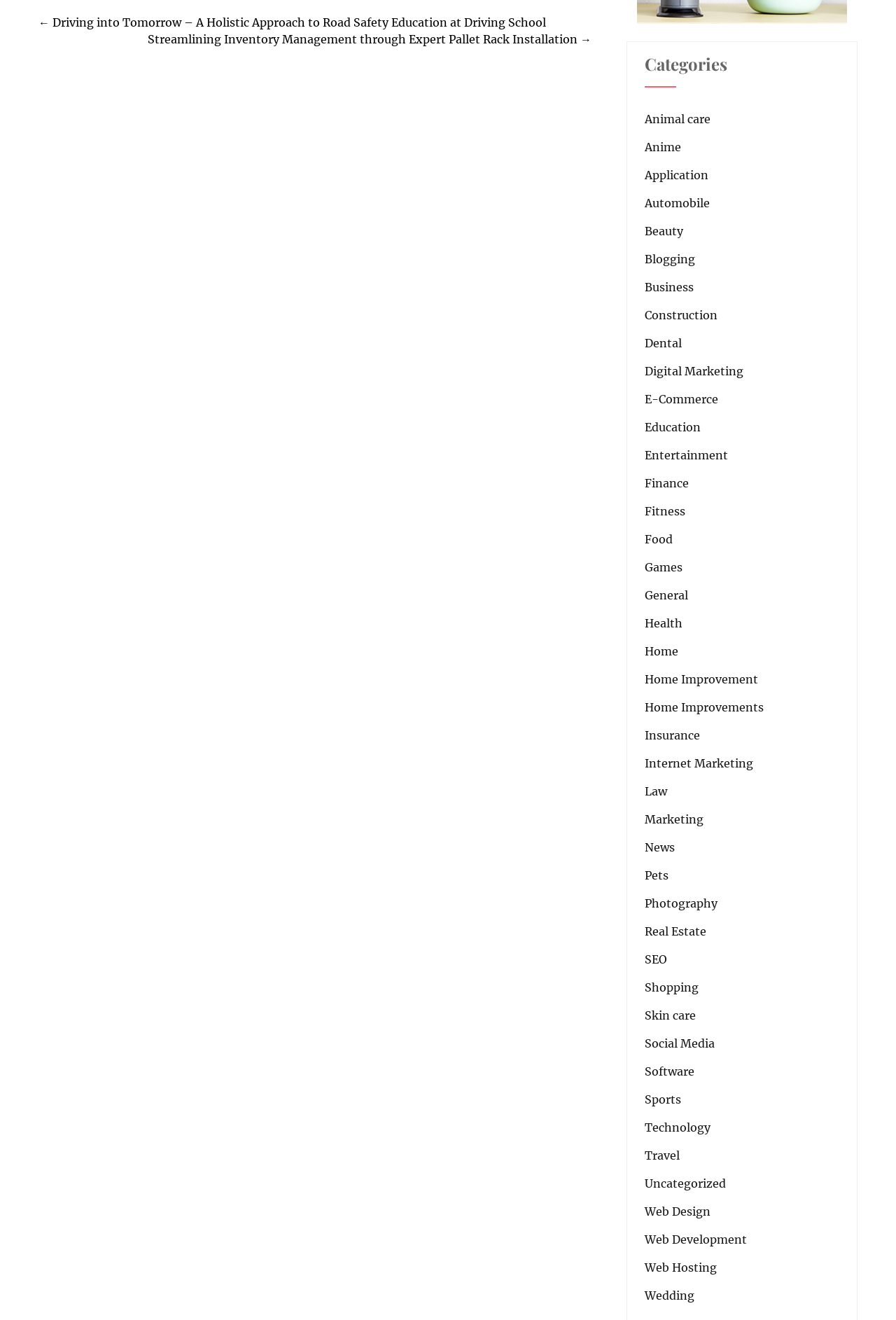Please give the bounding box coordinates of the area that should be clicked to fulfill the following instruction: "Click on the 'My Software Free' link". The coordinates should be in the format of four float numbers from 0 to 1, i.e., [left, top, right, bottom].

None